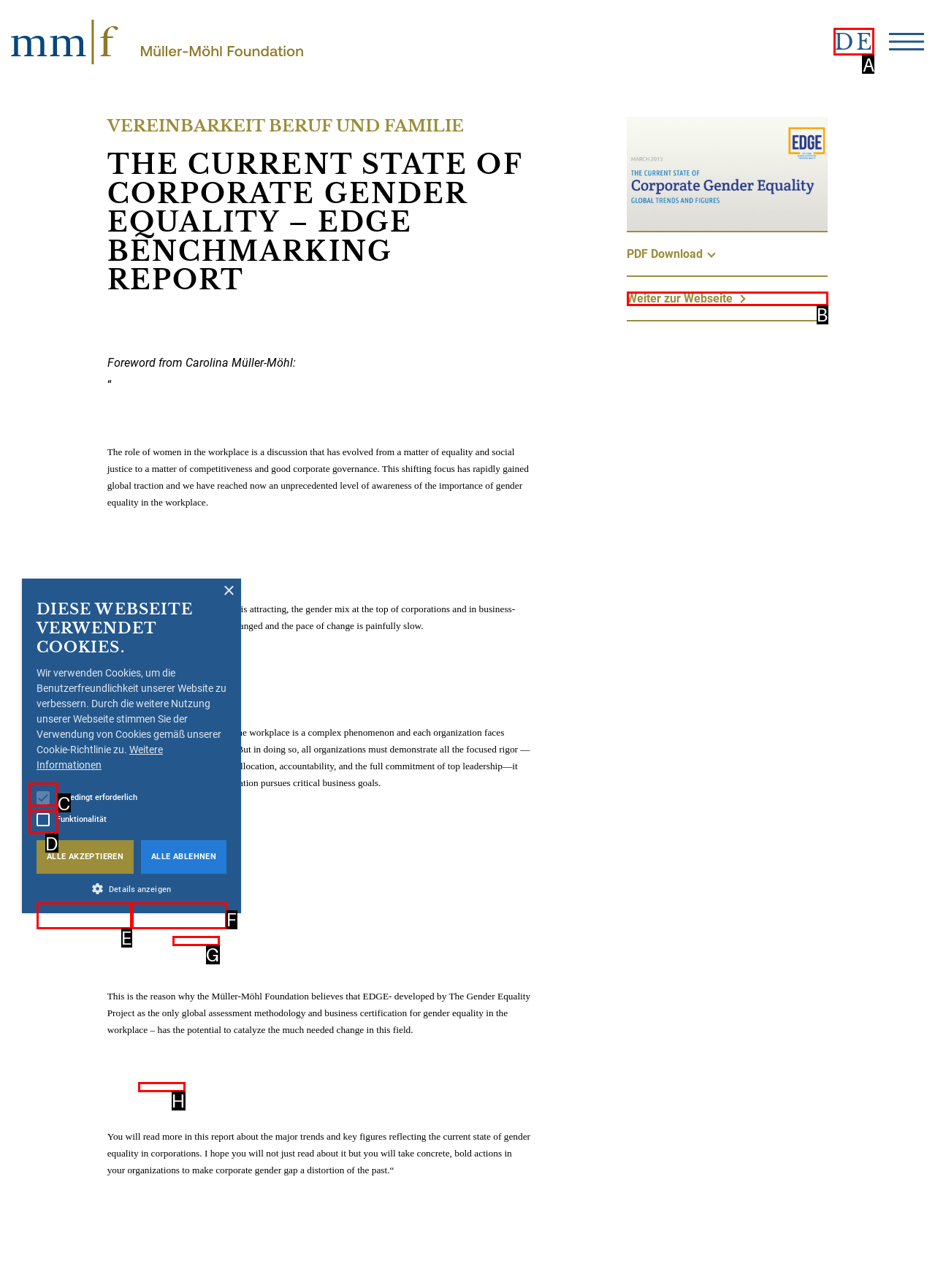Choose the correct UI element to click for this task: View the website in German Answer using the letter from the given choices.

A